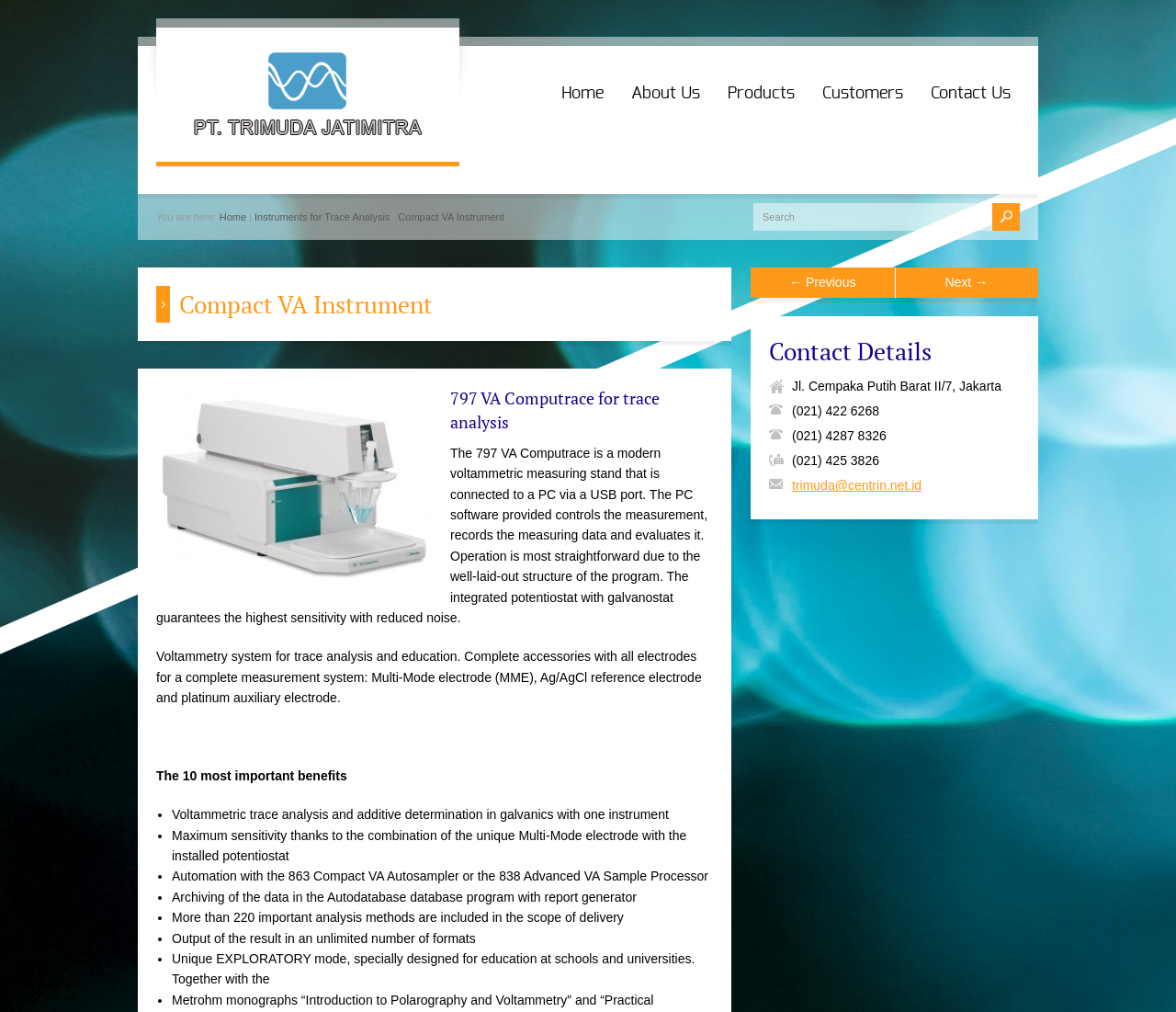Answer the question in one word or a short phrase:
What is the purpose of the 797 VA Computrace?

trace analysis and education